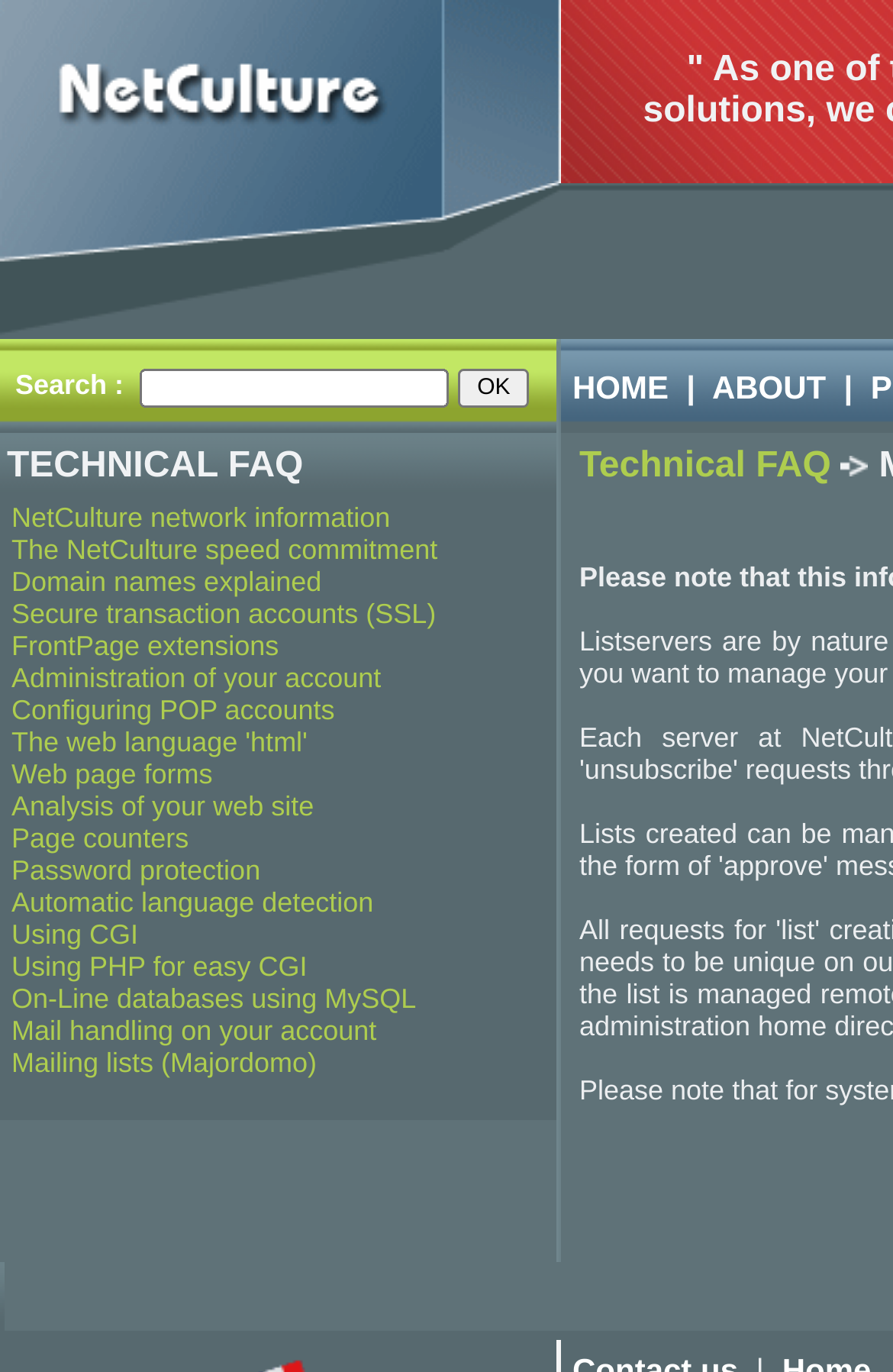How many images are there in the top navigation bar?
Provide a one-word or short-phrase answer based on the image.

3